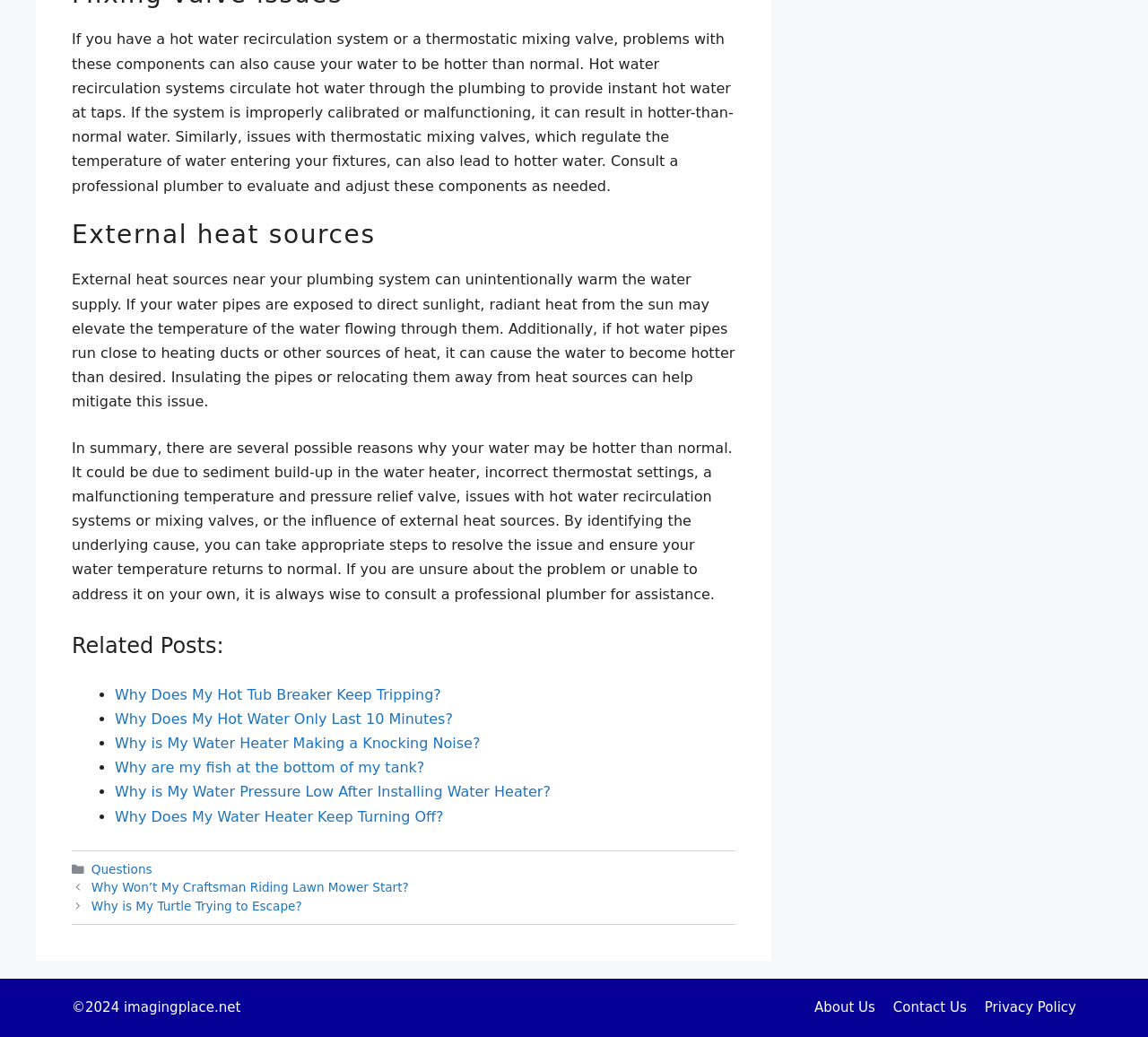Please find the bounding box coordinates of the clickable region needed to complete the following instruction: "Click on 'Why Does My Hot Tub Breaker Keep Tripping?'". The bounding box coordinates must consist of four float numbers between 0 and 1, i.e., [left, top, right, bottom].

[0.1, 0.661, 0.384, 0.678]